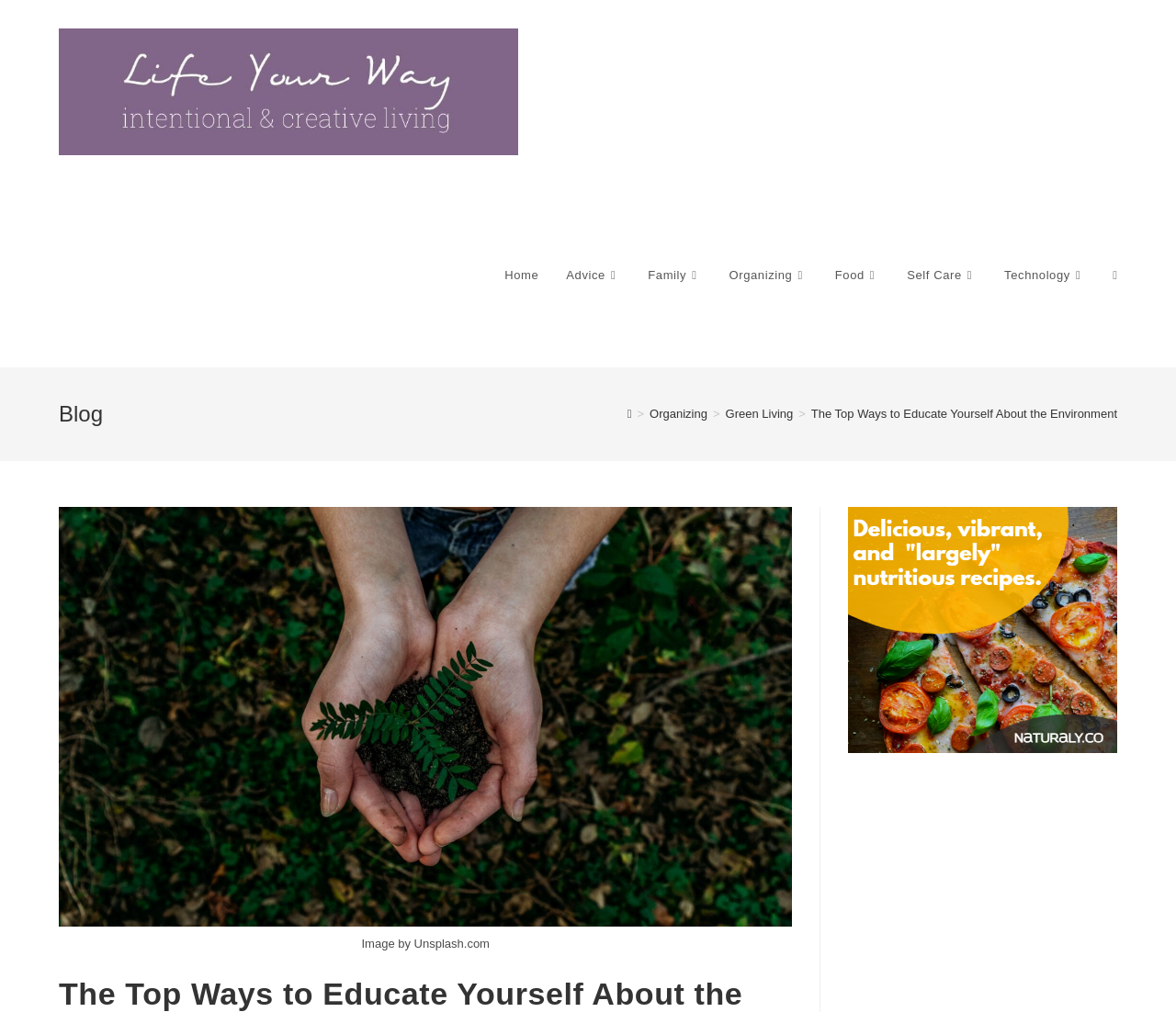What is the name of the website?
Please look at the screenshot and answer in one word or a short phrase.

Life Your Way